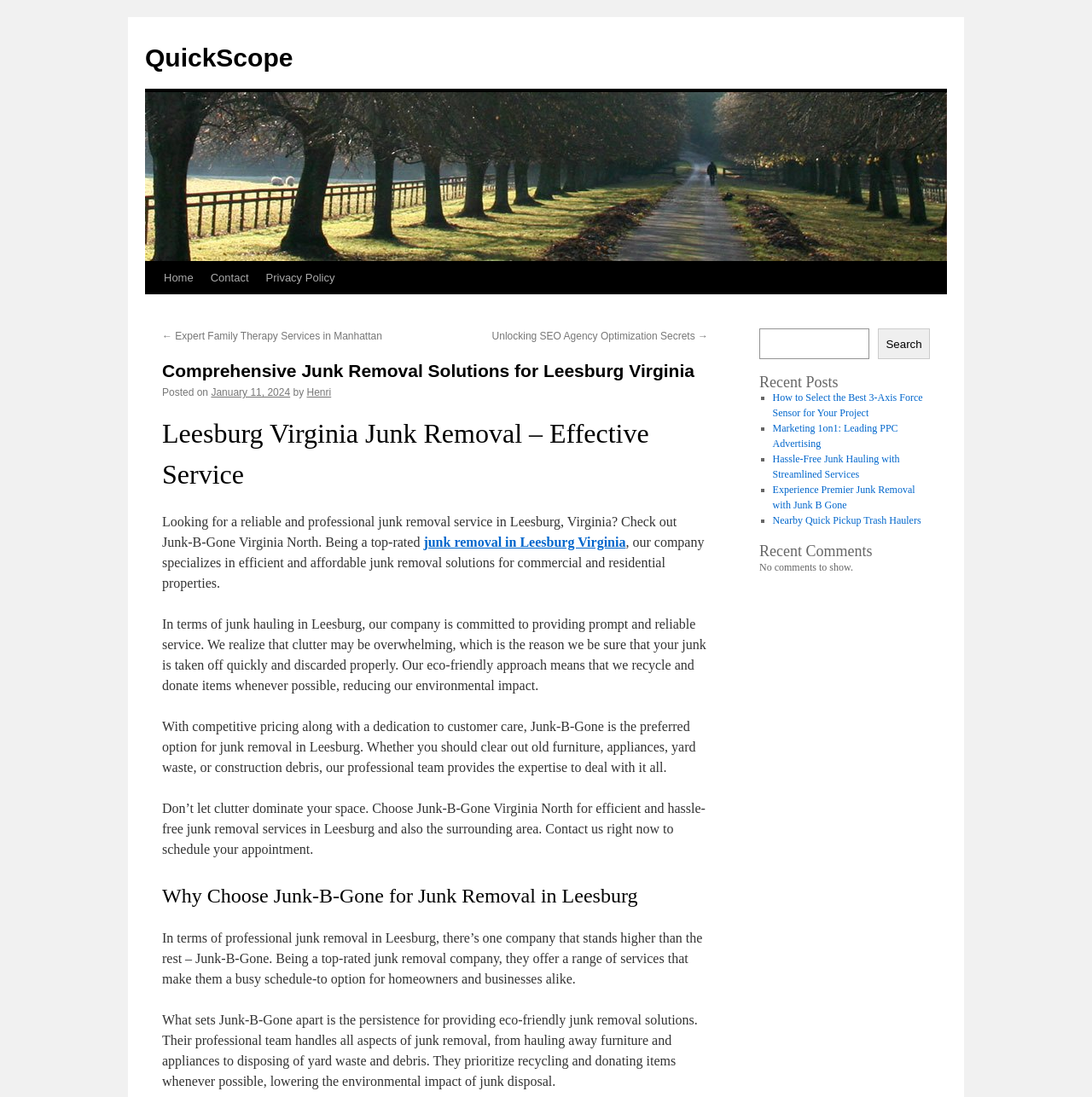What is the purpose of the 'Recent Posts' section?
Answer with a single word or phrase by referring to the visual content.

To show recent blog posts